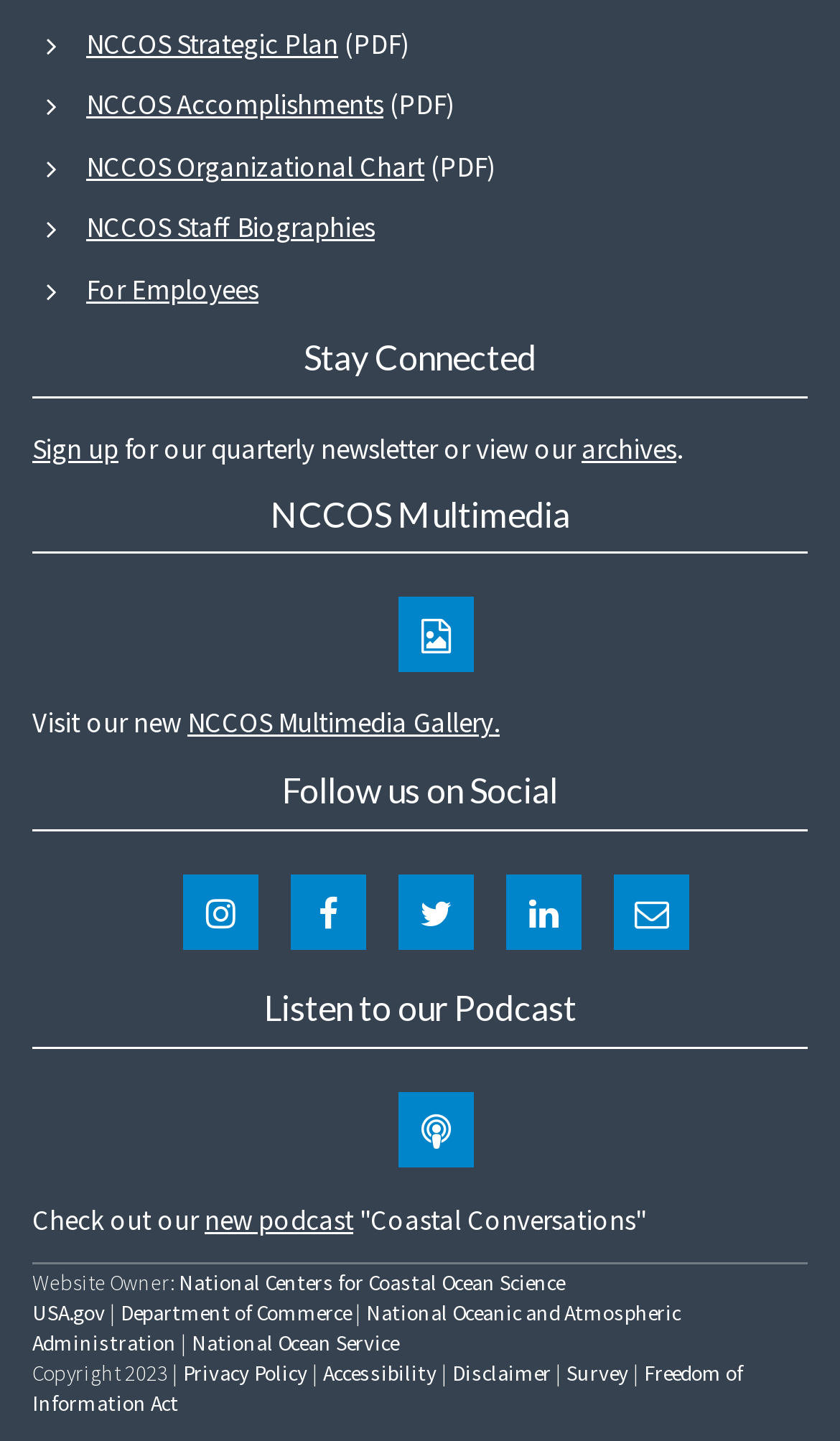Determine the bounding box coordinates of the clickable area required to perform the following instruction: "View NCCOS Strategic Plan". The coordinates should be represented as four float numbers between 0 and 1: [left, top, right, bottom].

[0.103, 0.018, 0.487, 0.043]